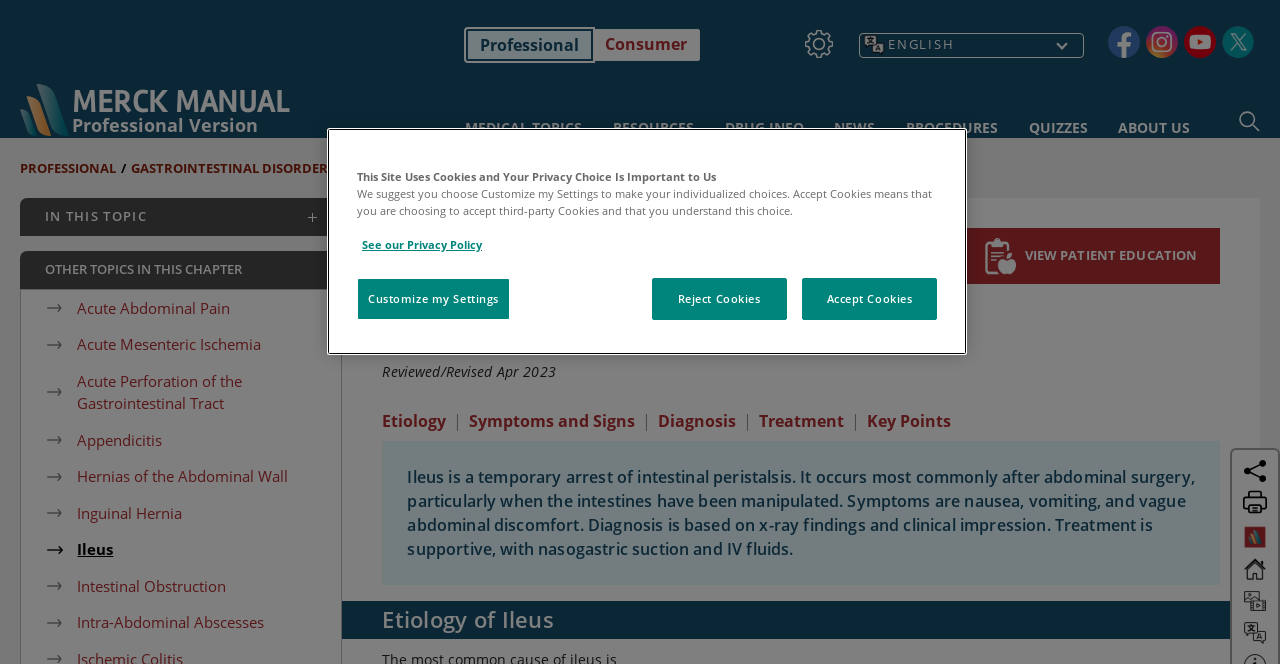What is the current language of the webpage?
Analyze the screenshot and provide a detailed answer to the question.

I determined this by looking at the language selector dropdown, which currently shows 'ENGLISH' as the selected option.